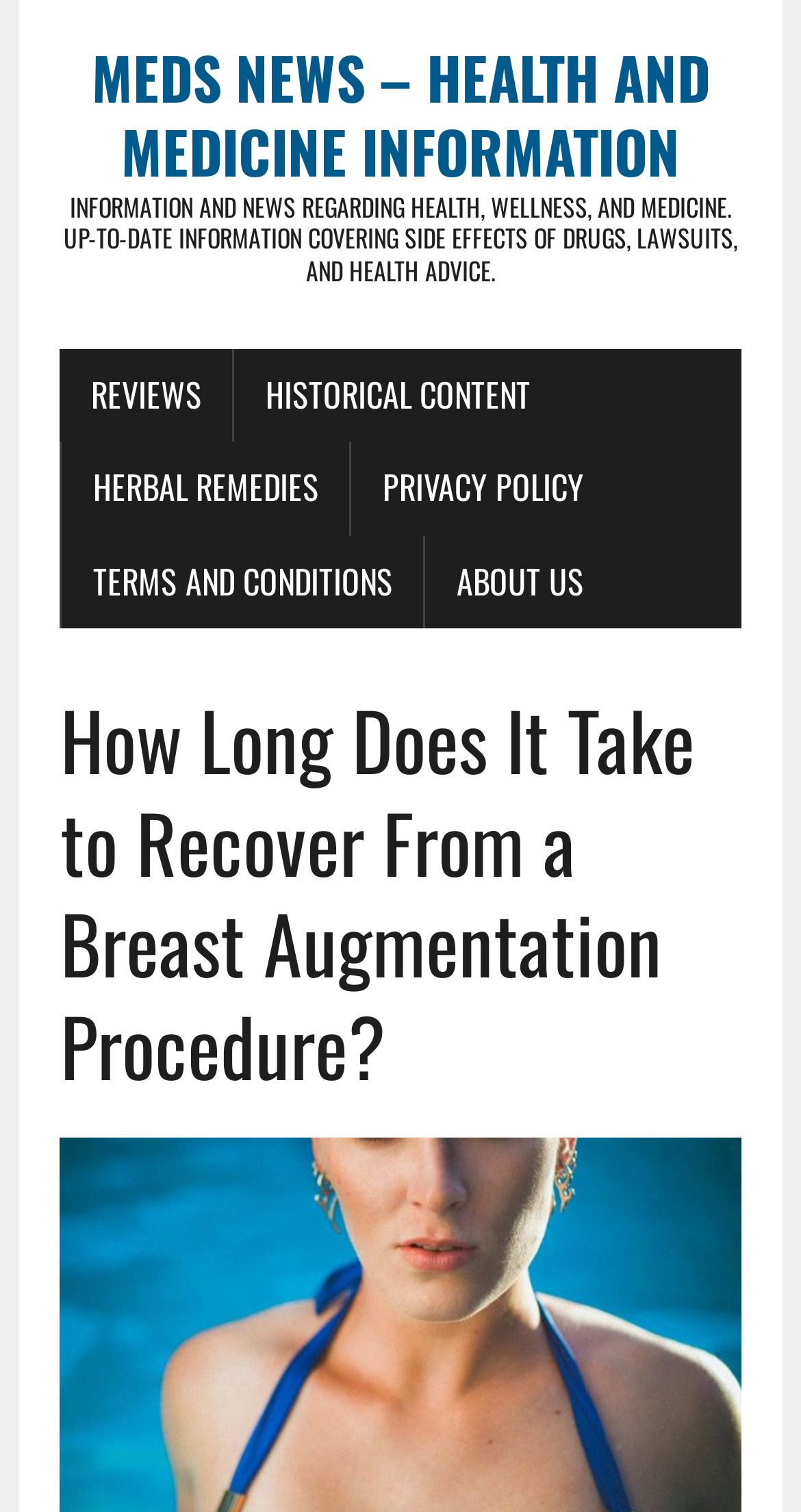Bounding box coordinates are specified in the format (top-left x, top-left y, bottom-right x, bottom-right y). All values are floating point numbers bounded between 0 and 1. Please provide the bounding box coordinate of the region this sentence describes: Bio Bidet Coupons

None